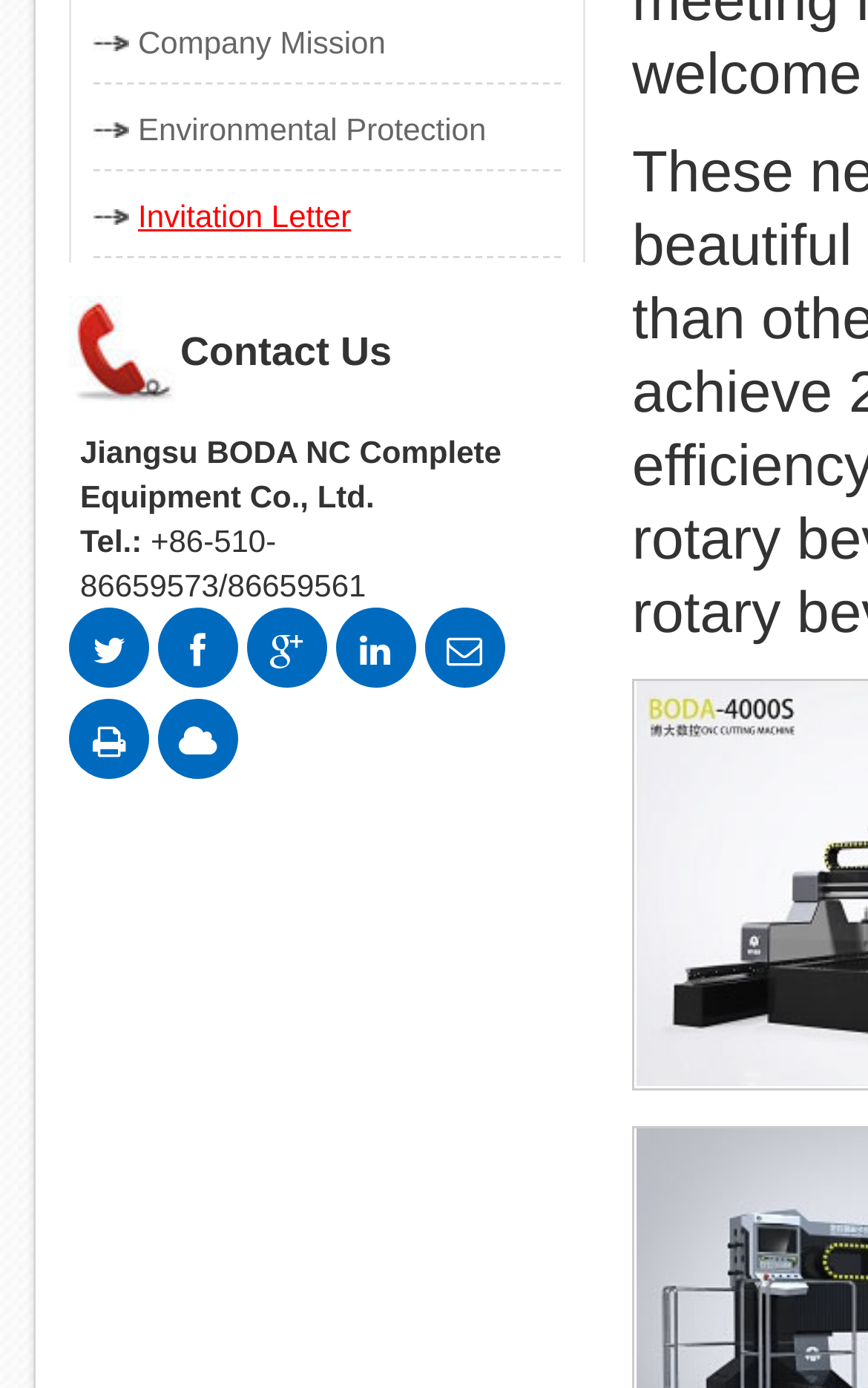Can you find the bounding box coordinates for the UI element given this description: "title="Twitter""? Provide the coordinates as four float numbers between 0 and 1: [left, top, right, bottom].

[0.079, 0.438, 0.172, 0.495]